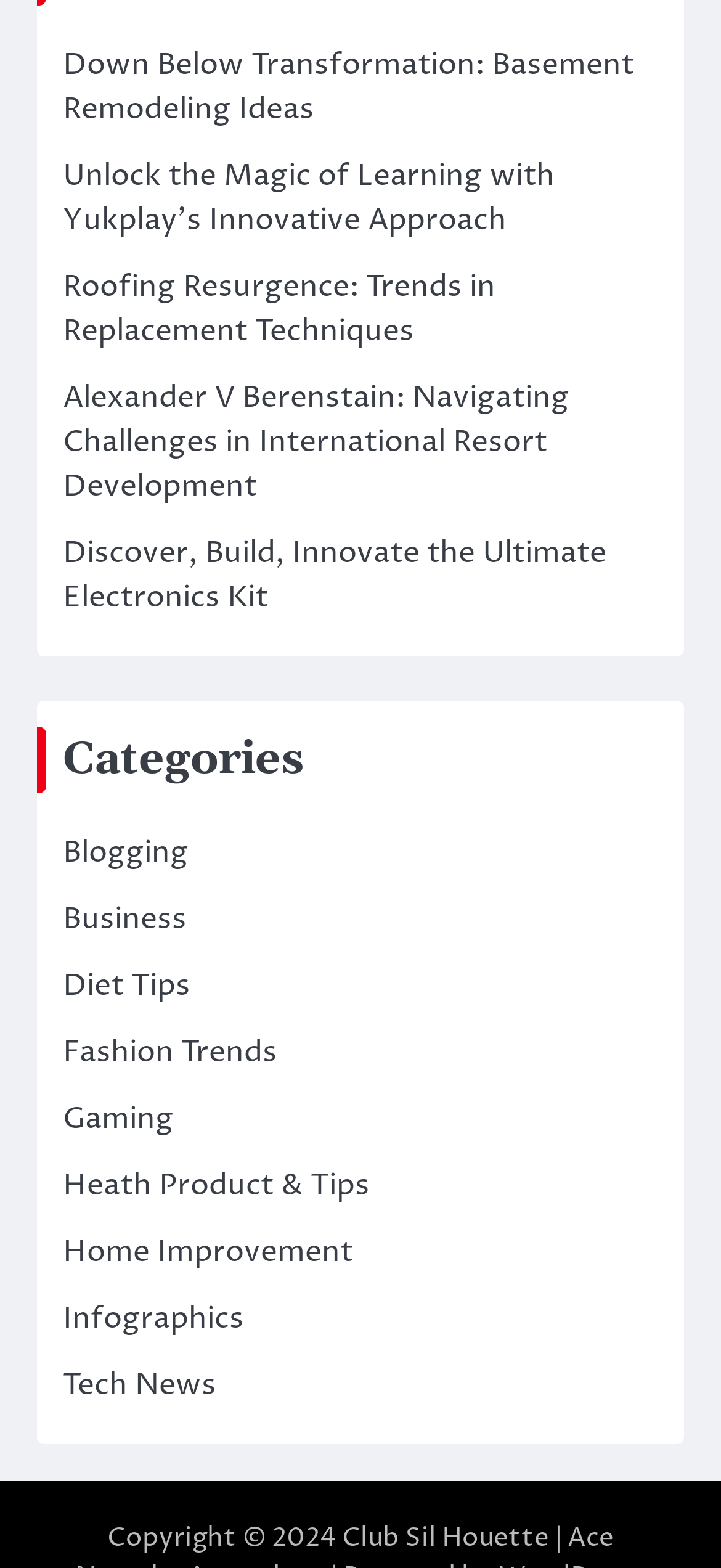Respond to the question below with a single word or phrase:
How many categories are listed on the webpage?

12